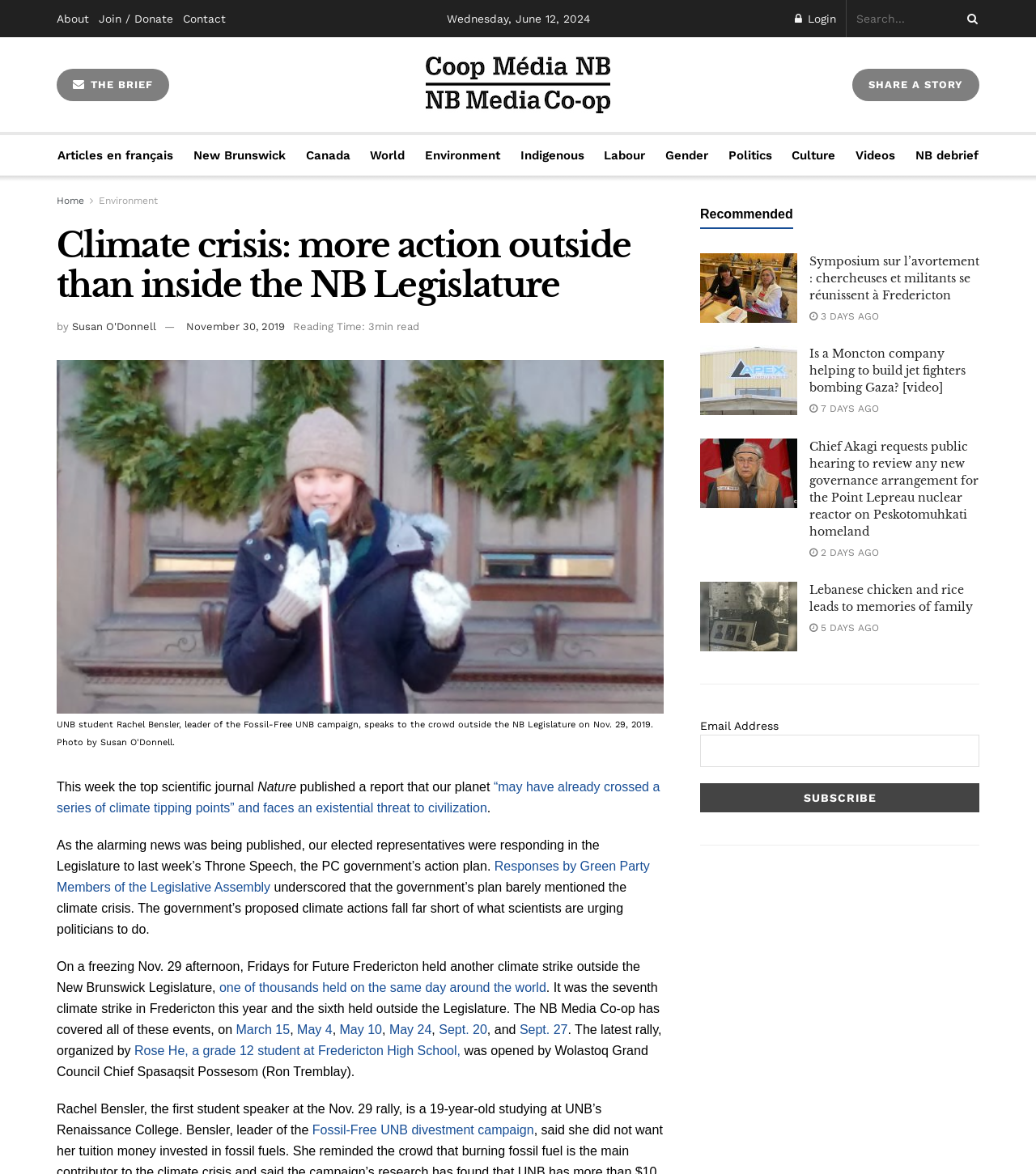What is the date of the article?
Please answer the question as detailed as possible.

The date of the article can be found in the text 'by Susan O'Donnell, November 30, 2019' which is located below the title of the article.